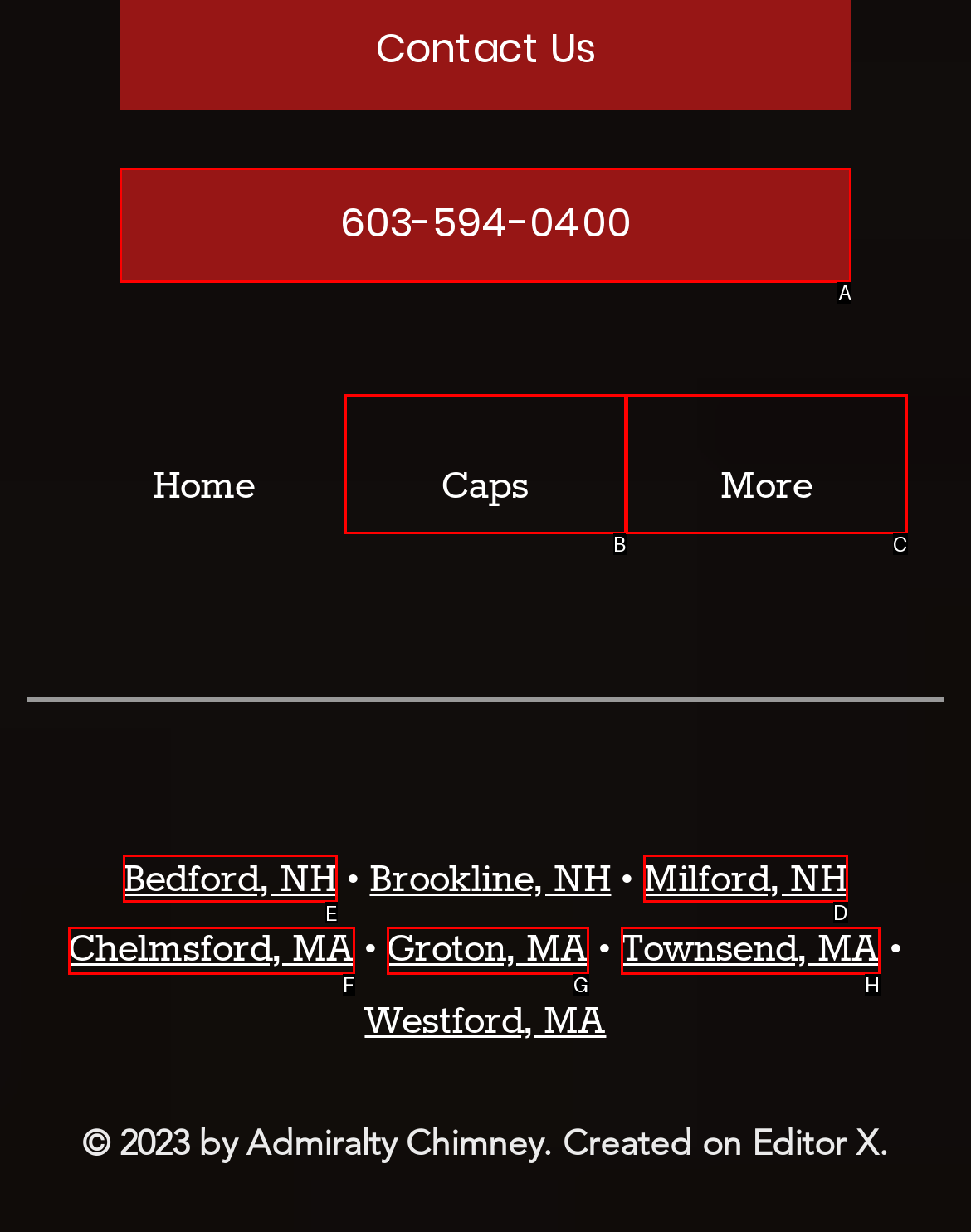Find the correct option to complete this instruction: Explore the 'Milford, NH' area. Reply with the corresponding letter.

D